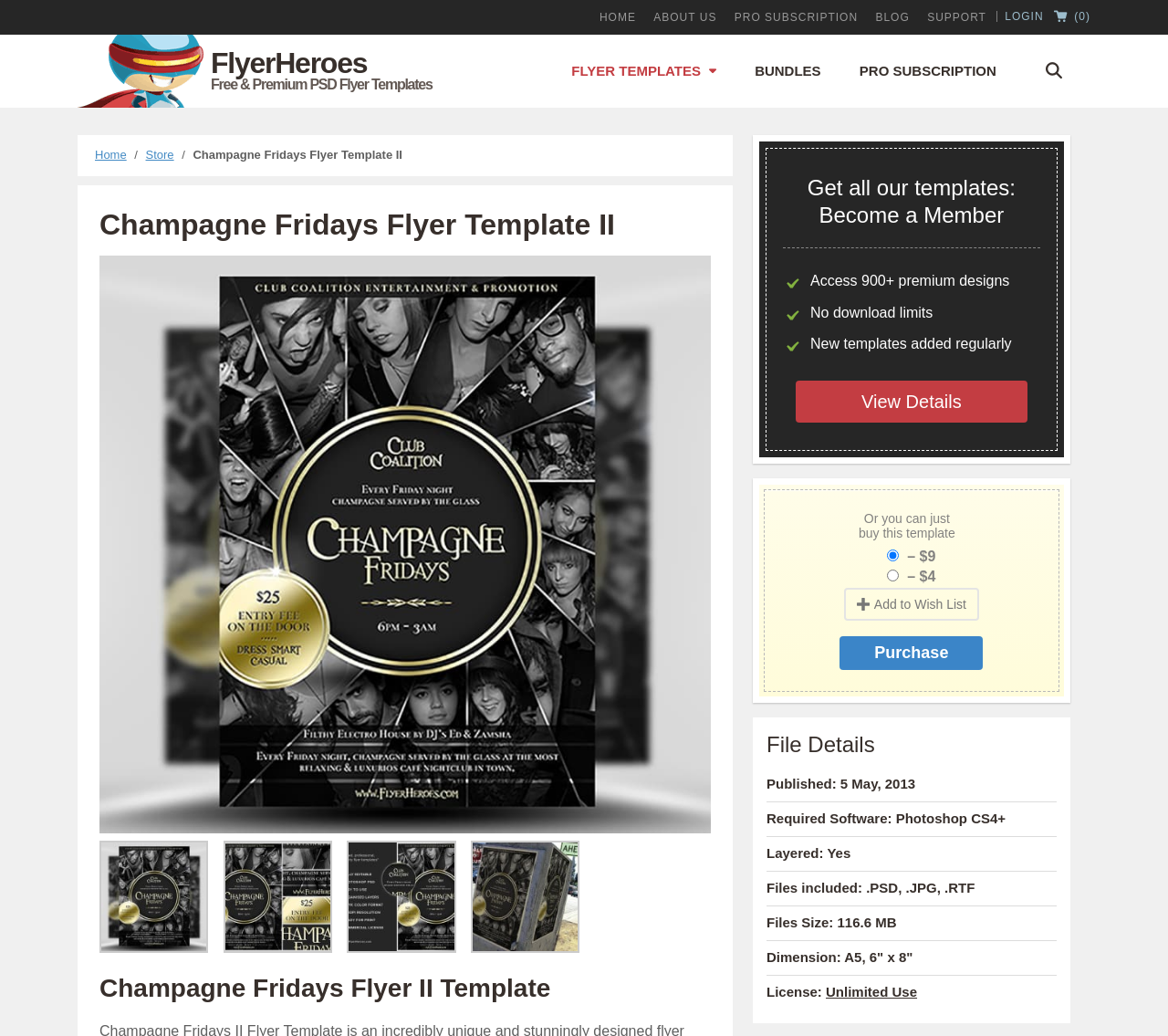Identify the bounding box coordinates of the clickable region to carry out the given instruction: "View the FLYER TEMPLATES page".

[0.478, 0.034, 0.624, 0.104]